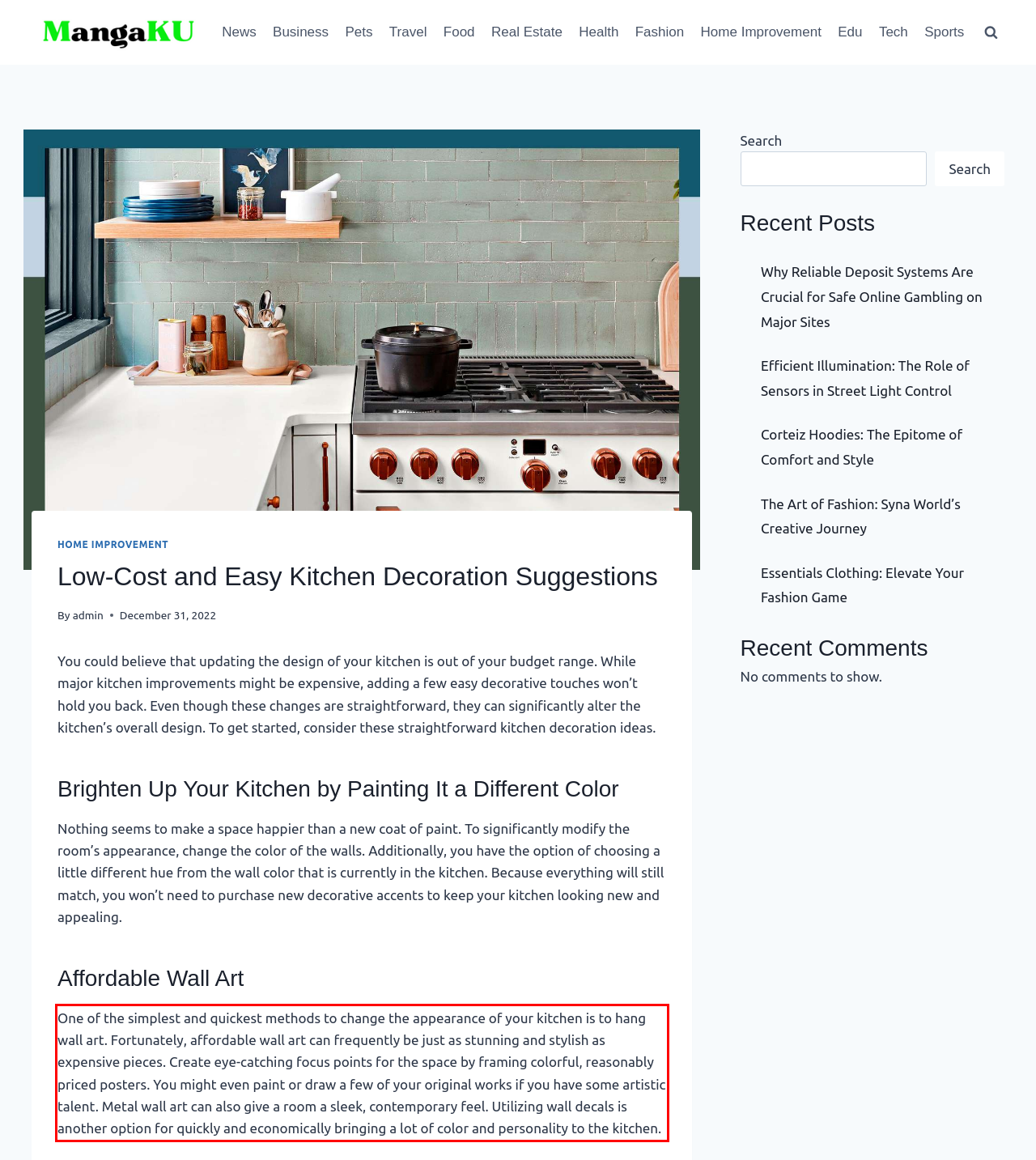Using the provided screenshot of a webpage, recognize the text inside the red rectangle bounding box by performing OCR.

One of the simplest and quickest methods to change the appearance of your kitchen is to hang wall art. Fortunately, affordable wall art can frequently be just as stunning and stylish as expensive pieces. Create eye-catching focus points for the space by framing colorful, reasonably priced posters. You might even paint or draw a few of your original works if you have some artistic talent. Metal wall art can also give a room a sleek, contemporary feel. Utilizing wall decals is another option for quickly and economically bringing a lot of color and personality to the kitchen.